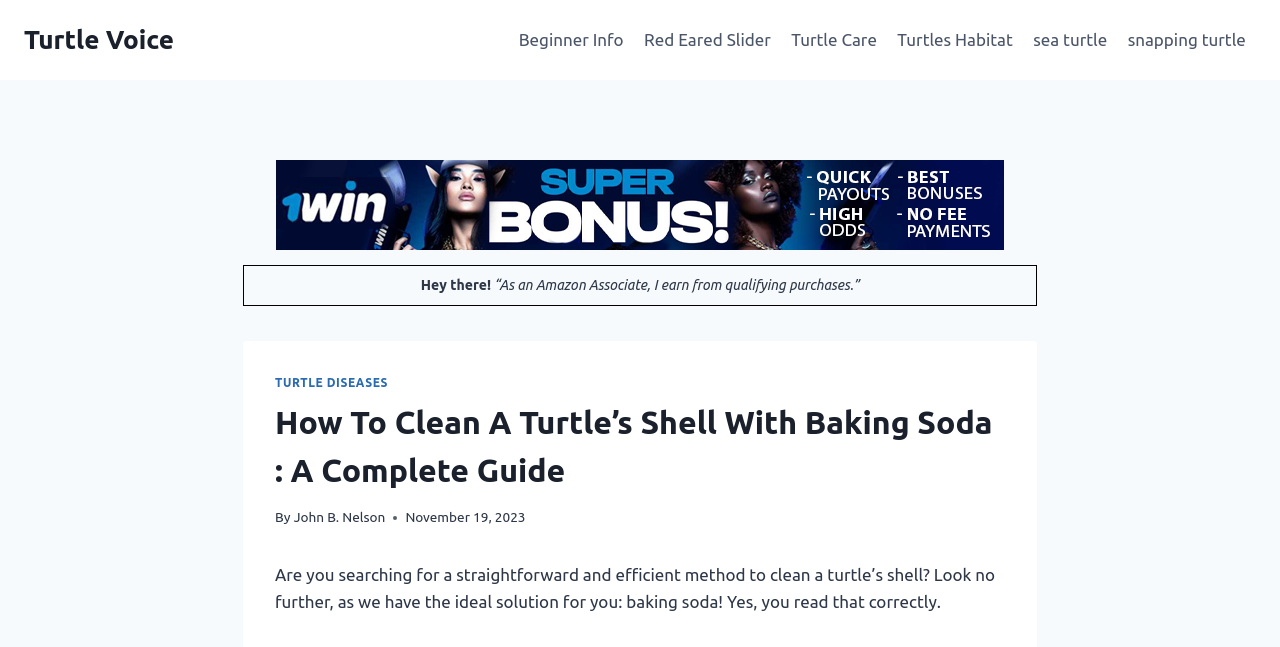Extract the main title from the webpage and generate its text.

How To Clean A Turtle’s Shell With Baking Soda : A Complete Guide